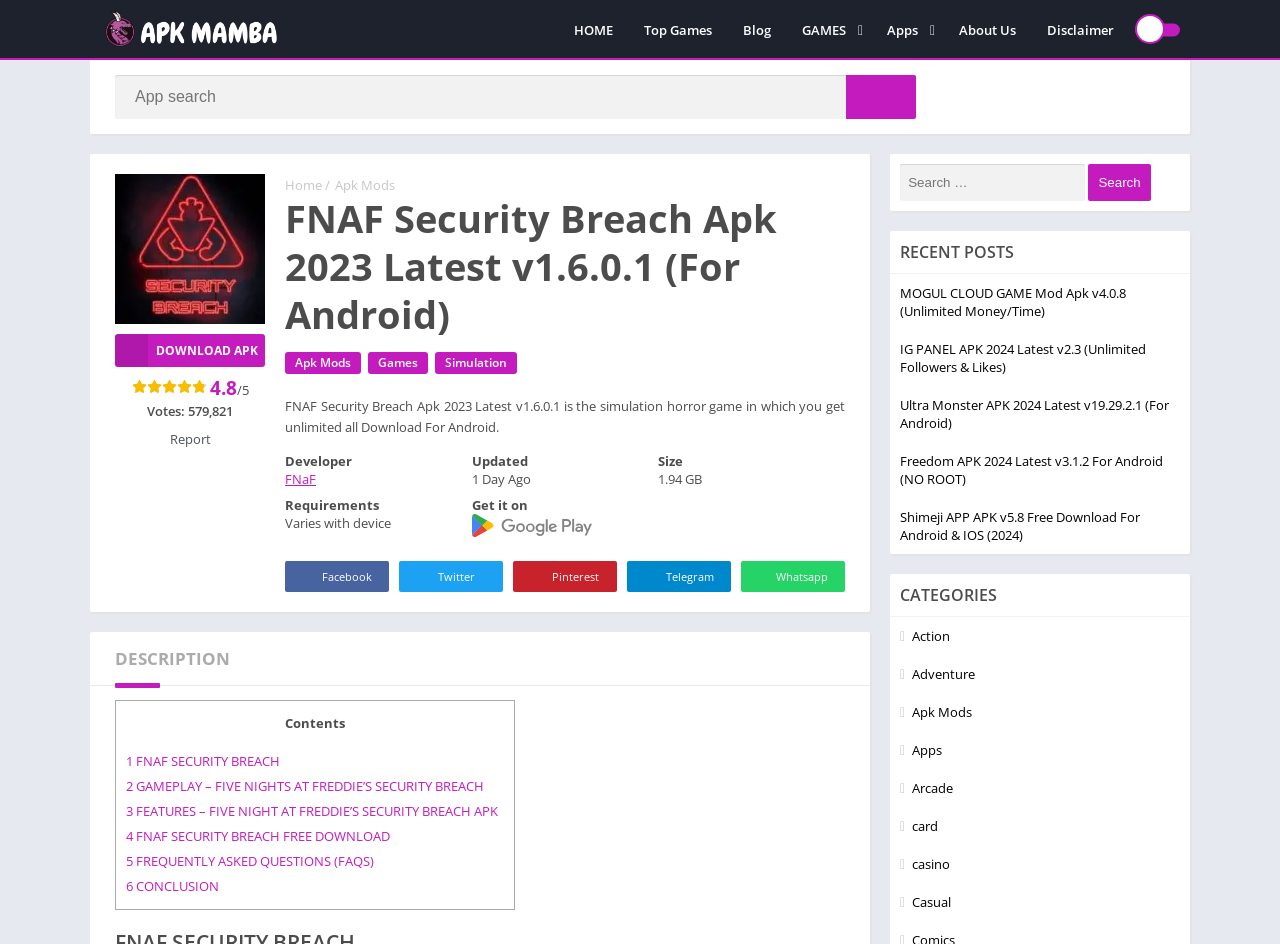Please locate the clickable area by providing the bounding box coordinates to follow this instruction: "Download FNAF Security Breach APK".

[0.09, 0.354, 0.207, 0.389]